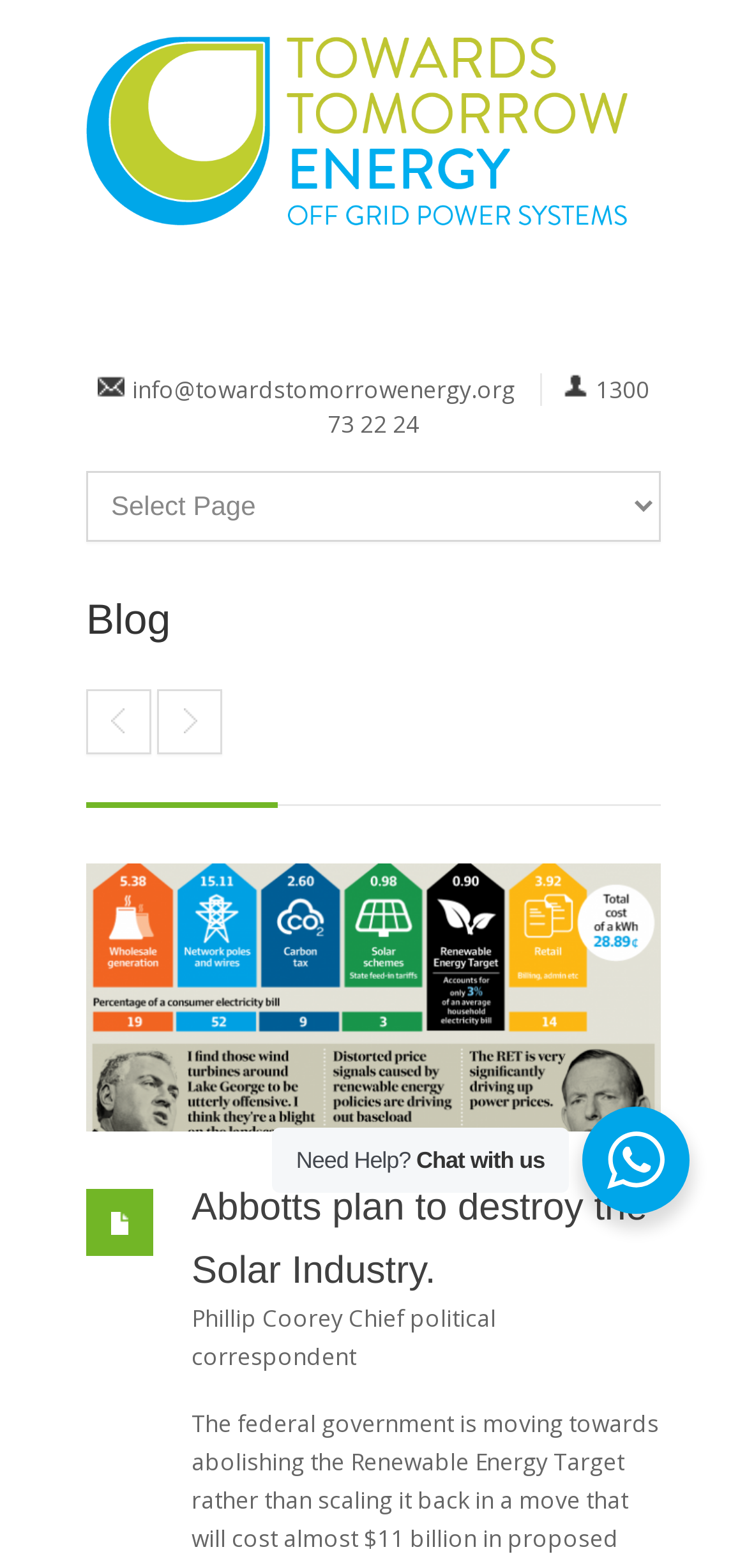Please pinpoint the bounding box coordinates for the region I should click to adhere to this instruction: "Contact us via email".

[0.177, 0.238, 0.69, 0.259]